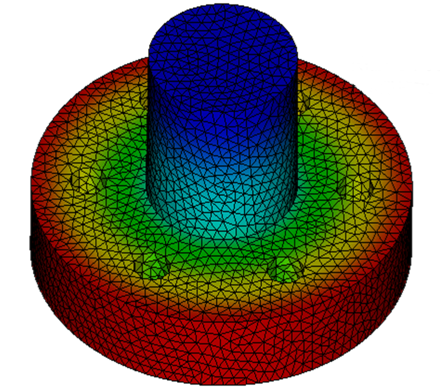What type of facets are used in the mesh structure?
Respond to the question with a single word or phrase according to the image.

Triangular